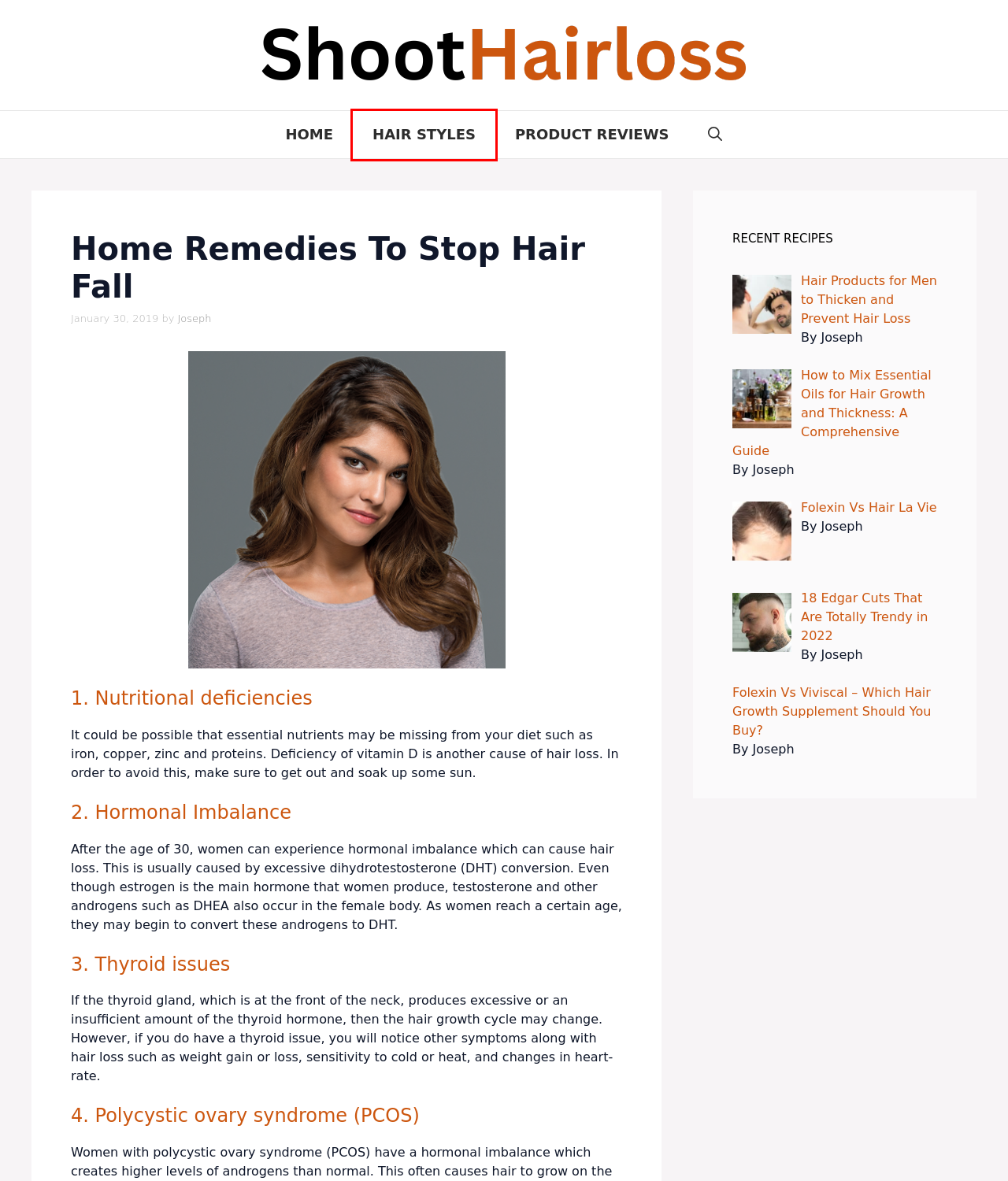You are provided with a screenshot of a webpage that includes a red rectangle bounding box. Please choose the most appropriate webpage description that matches the new webpage after clicking the element within the red bounding box. Here are the candidates:
A. Joseph - Shoot Hair Loss
B. How to Mix Essential Oils for Hair Growth and Thickness: A Comprehensive Guide - Shoot Hair Loss
C. Hair Styles - Shoot Hair Loss
D. Product Reviews - Shoot Hair Loss
E. Folexin Vs Hair La Vie - Shoot Hair Loss
F. Shoot Hair Loss - Nurturing Your Strands, Defeating Hair Loss
G. 18 Edgar Cuts That Are Totally Trendy in 2022 - Shoot Hair Loss
H. Folexin Vs Viviscal - Which Hair Growth Supplement Should You Buy? - Shoot Hair Loss

C